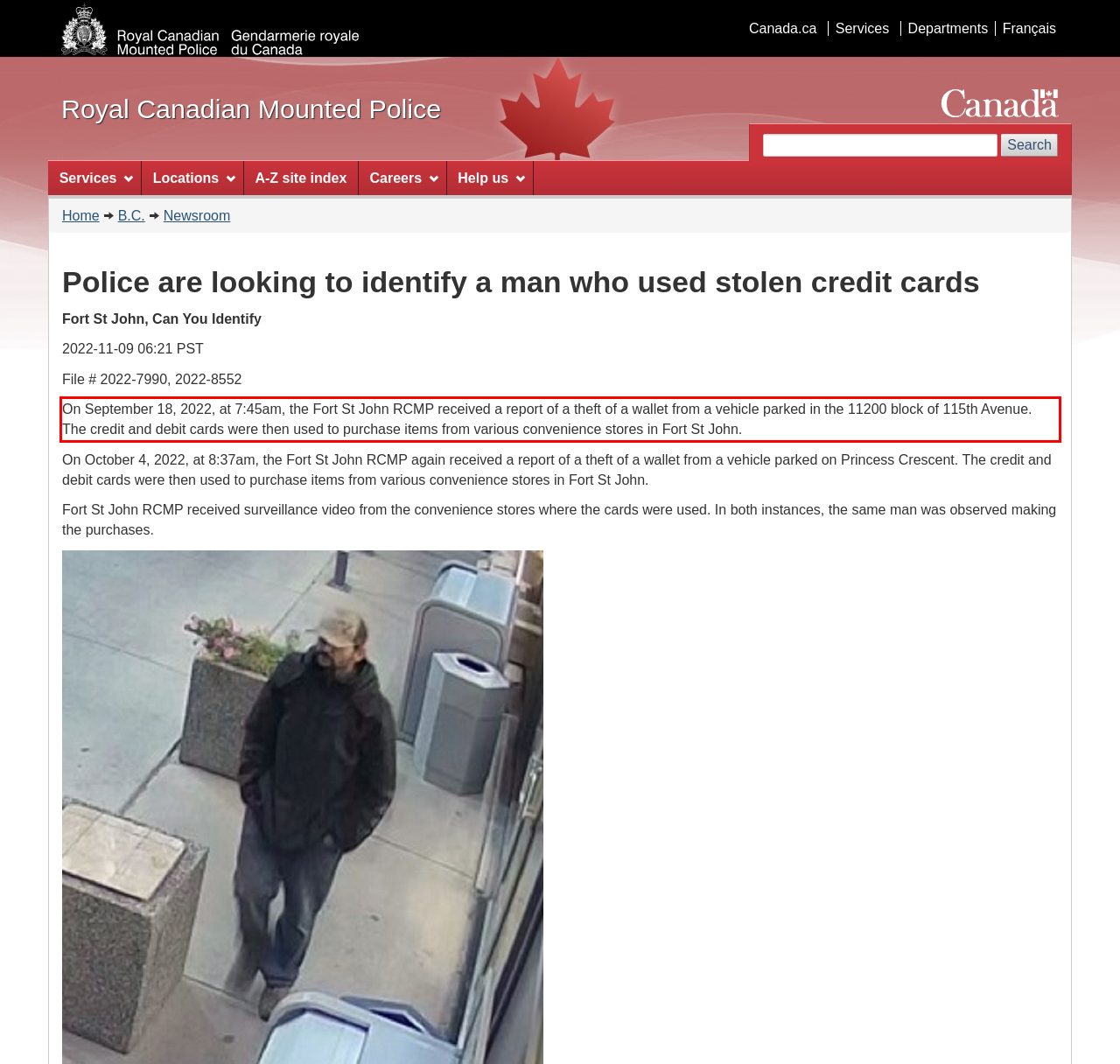Given the screenshot of the webpage, identify the red bounding box, and recognize the text content inside that red bounding box.

On September 18, 2022, at 7:45am, the Fort St John RCMP received a report of a theft of a wallet from a vehicle parked in the 11200 block of 115th Avenue. The credit and debit cards were then used to purchase items from various convenience stores in Fort St John.